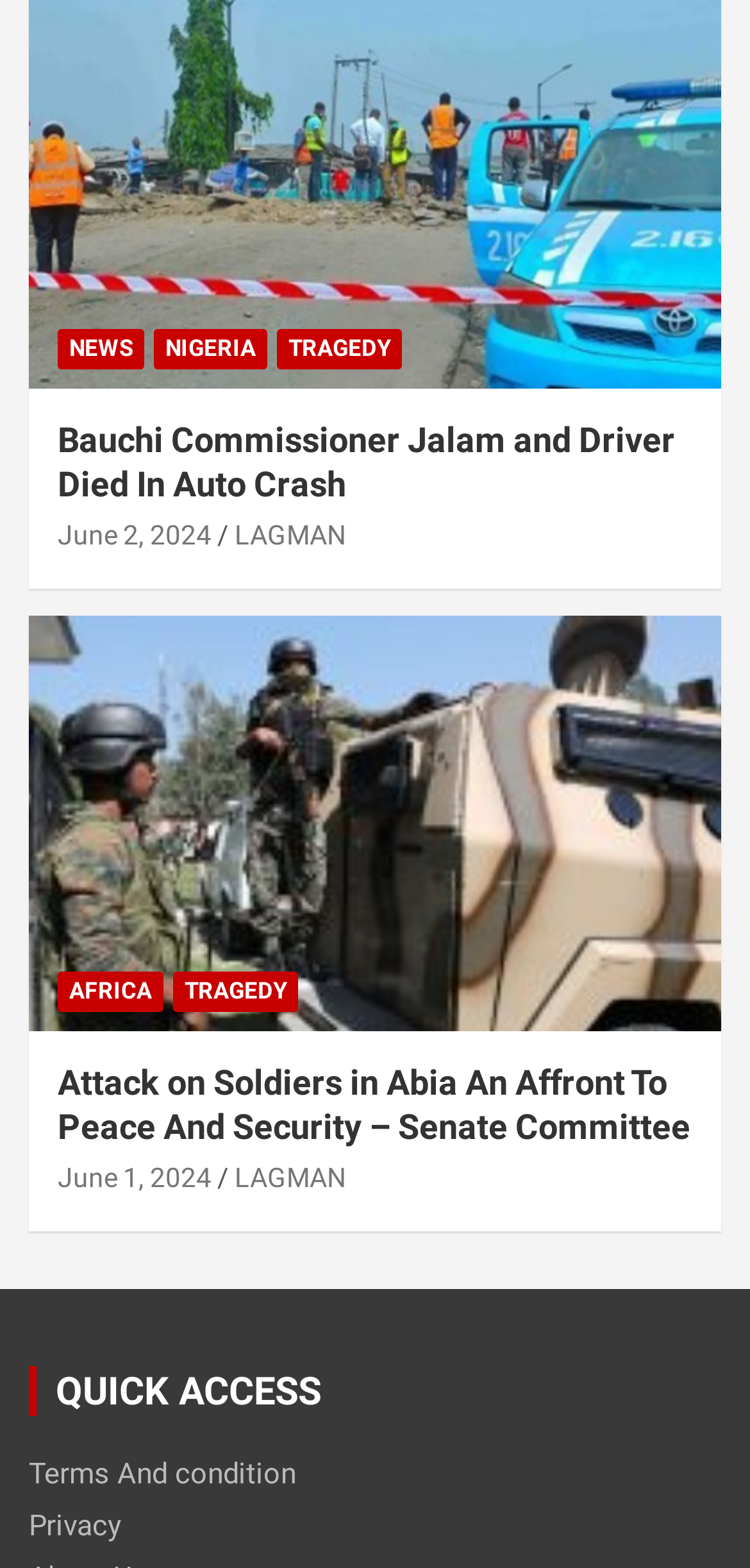Give a concise answer using one word or a phrase to the following question:
What is the category of the news 'Bauchi Commissioner Jalam and Driver Died In Auto Crash'?

TRAGEDY